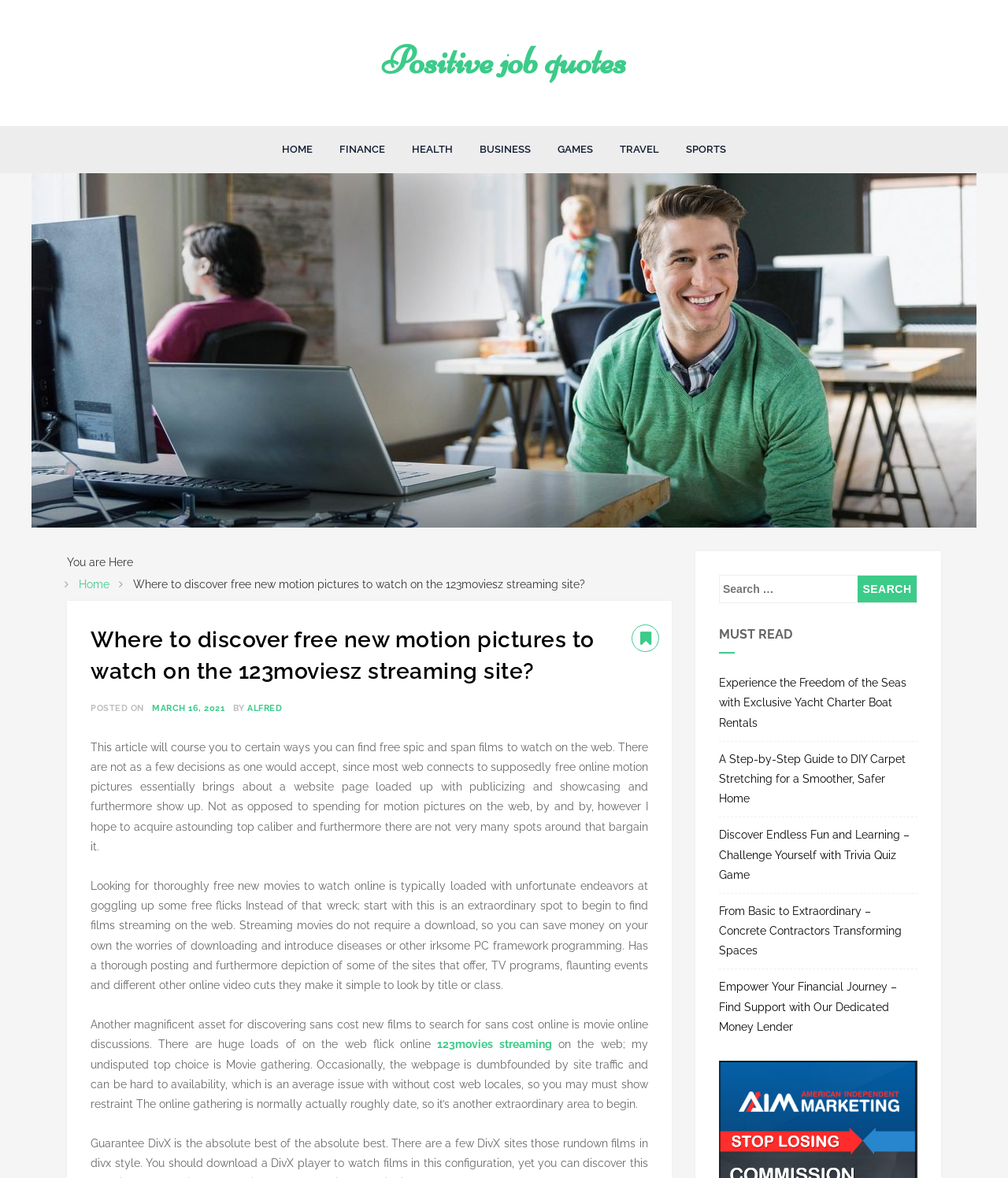Determine the bounding box coordinates for the element that should be clicked to follow this instruction: "Check the symptom checker". The coordinates should be given as four float numbers between 0 and 1, in the format [left, top, right, bottom].

None